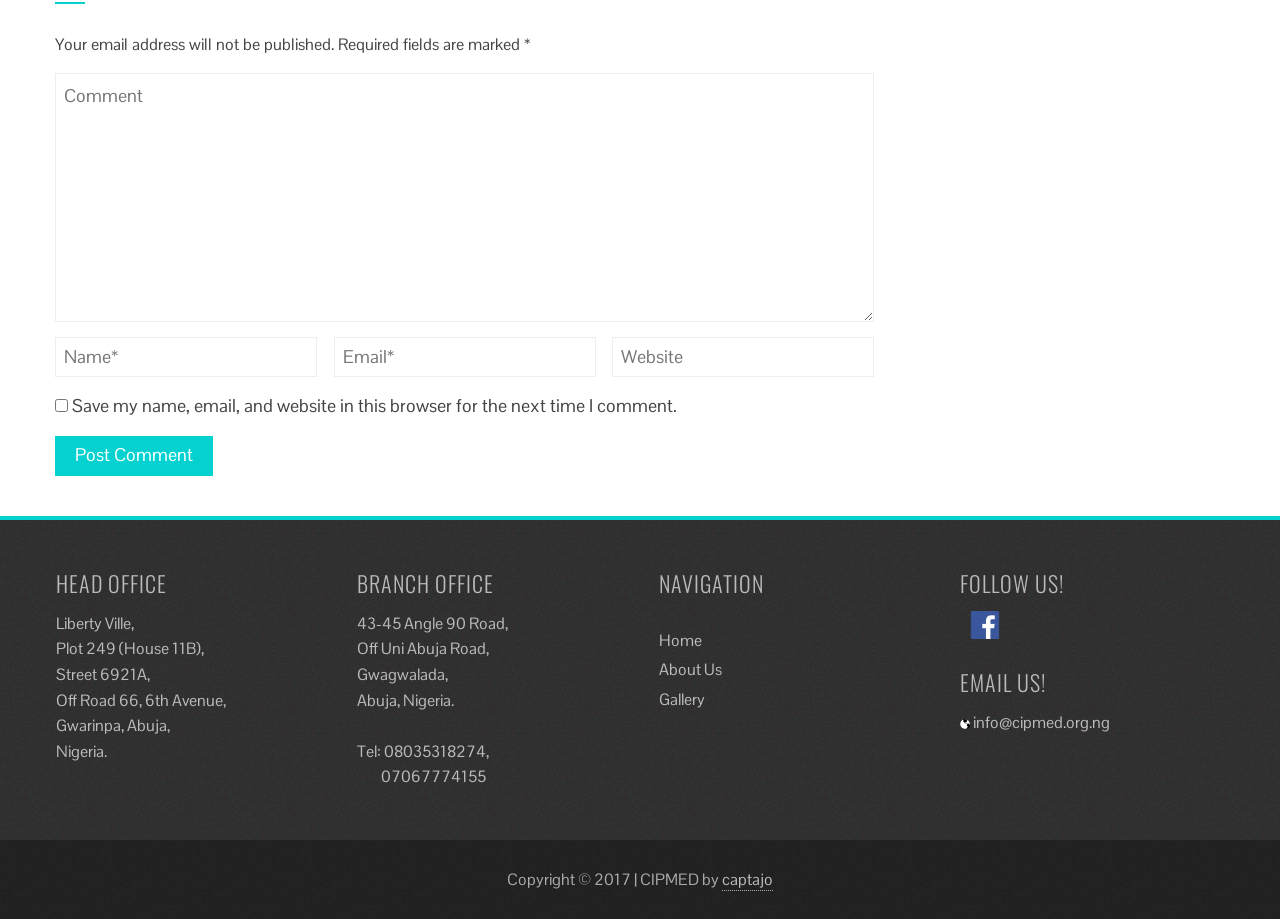Specify the bounding box coordinates of the area to click in order to follow the given instruction: "Click the Home link."

[0.514, 0.685, 0.548, 0.708]